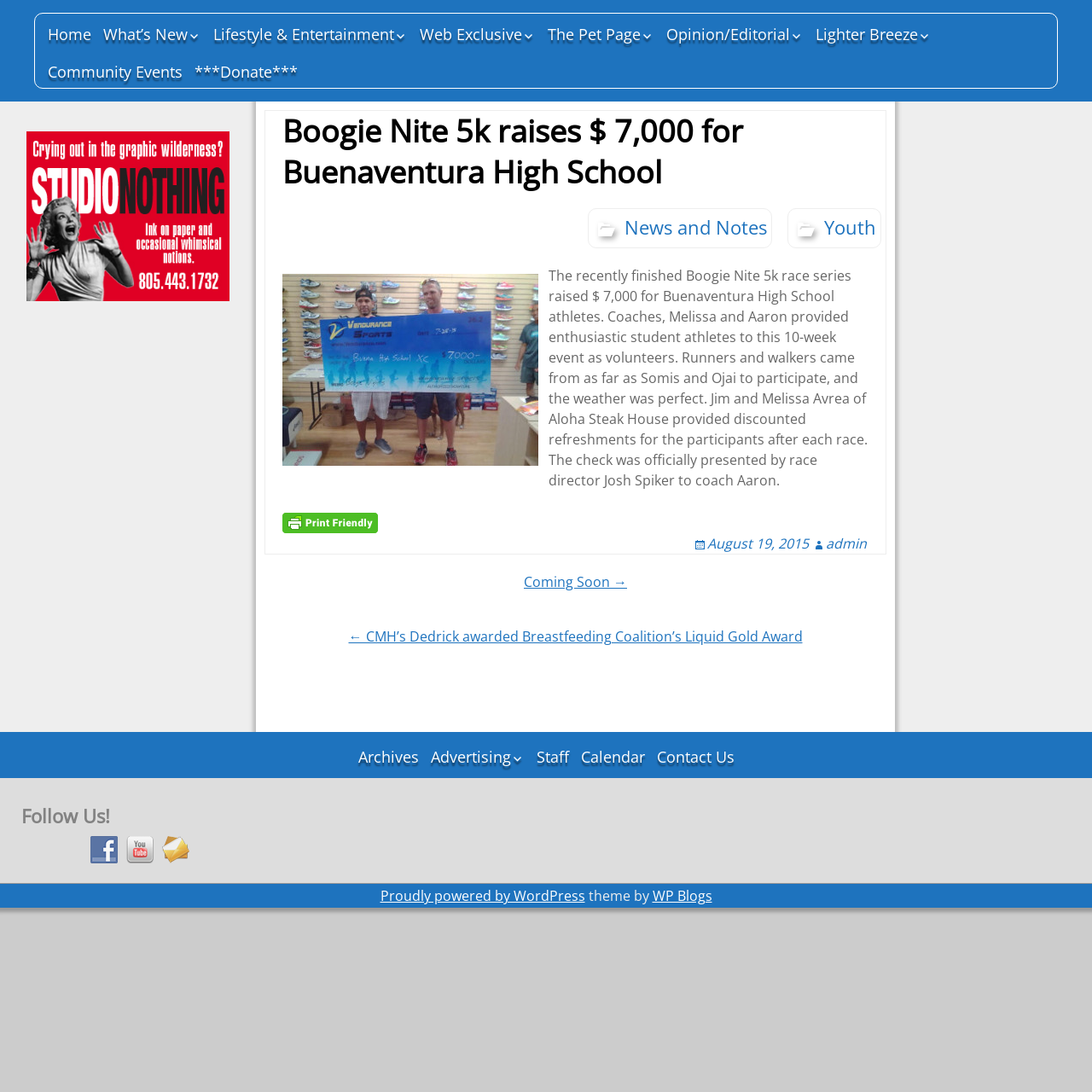Who provided discounted refreshments for the participants?
Look at the screenshot and give a one-word or phrase answer.

Jim and Melissa Avrea